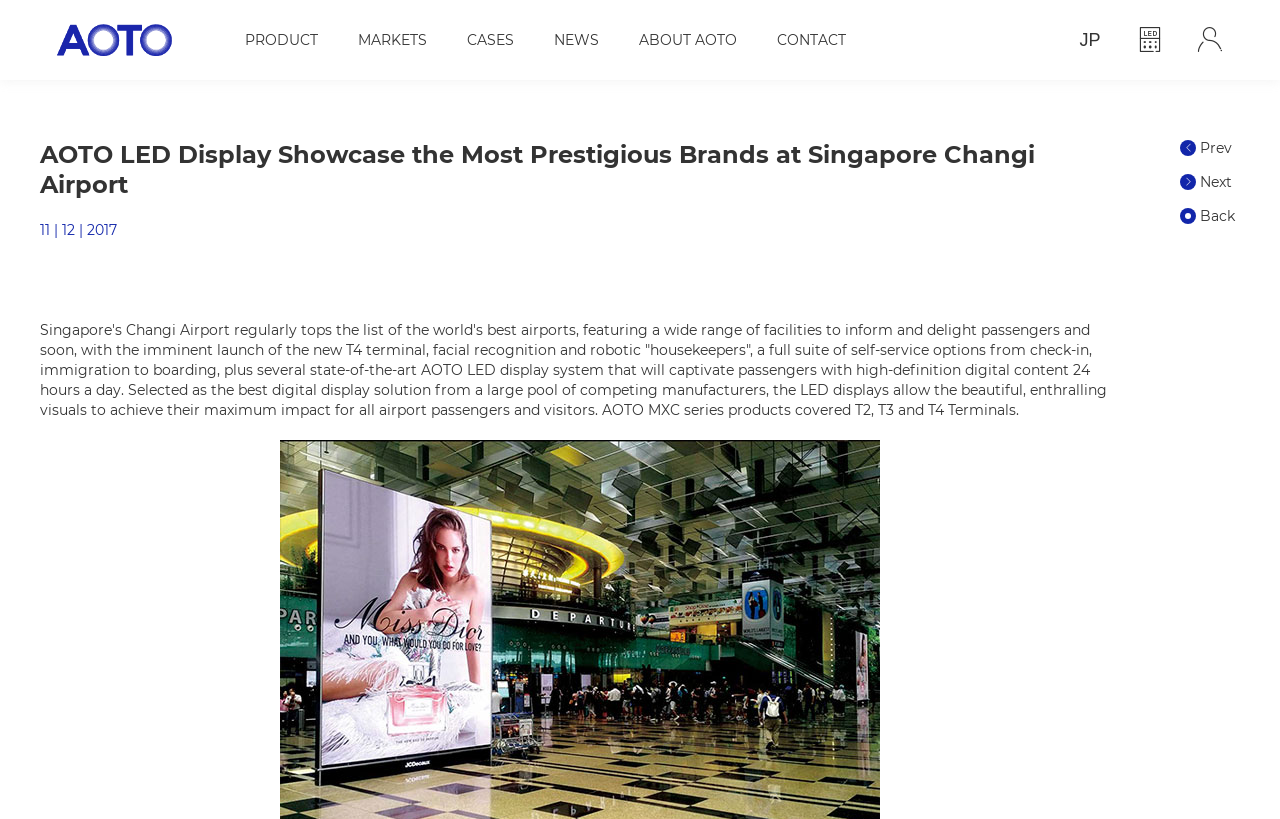What is the purpose of the LED displays at the airport?
Please utilize the information in the image to give a detailed response to the question.

The webpage mentions that the LED displays will 'captivate passengers with high-definition digital content 24 hours a day', indicating that the purpose of the displays is to engage and entertain passengers at the airport.